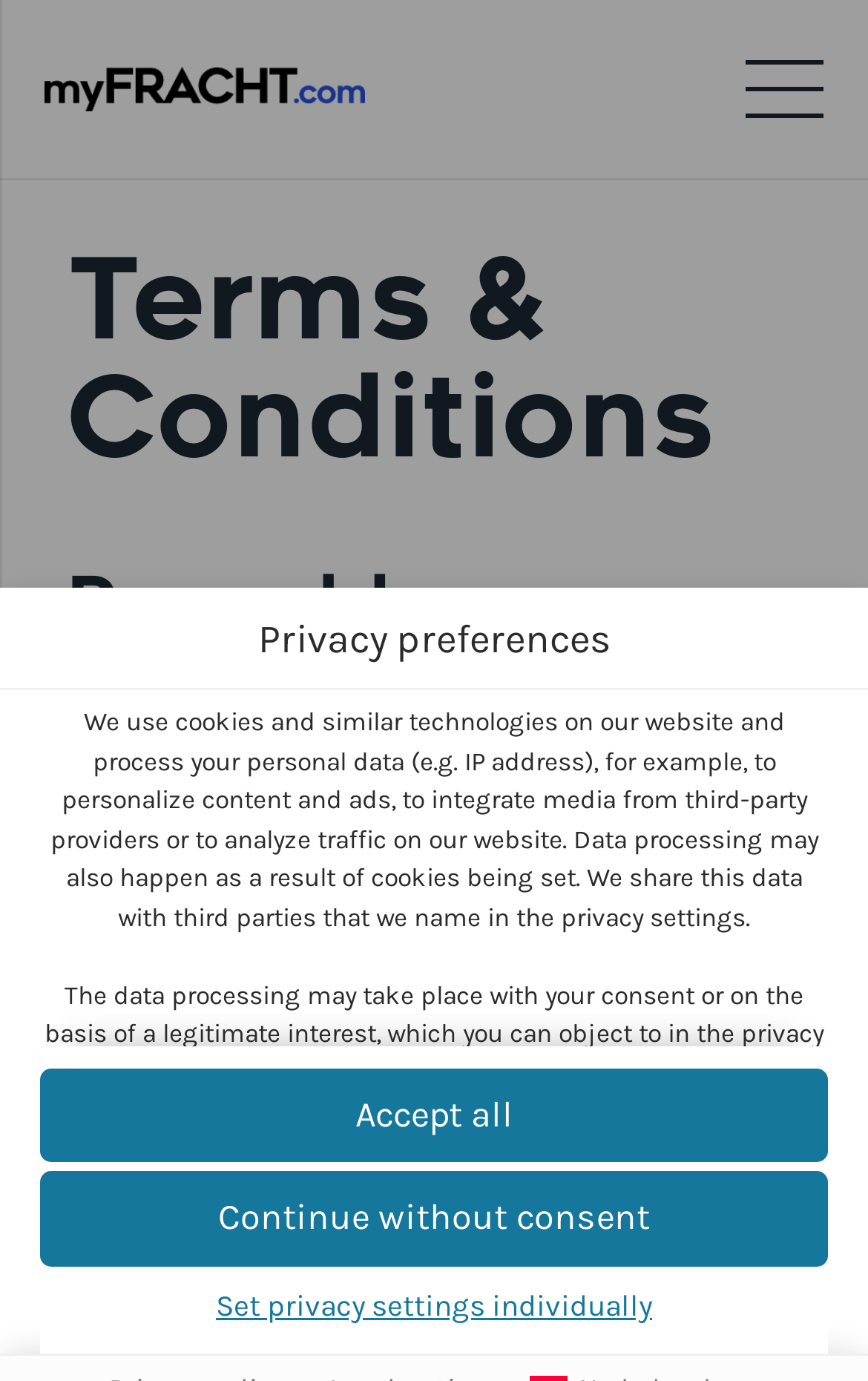Please determine the bounding box coordinates for the UI element described as: "parent_node: Fulfillment aria-label="Menu"".

[0.818, 0.024, 0.99, 0.105]